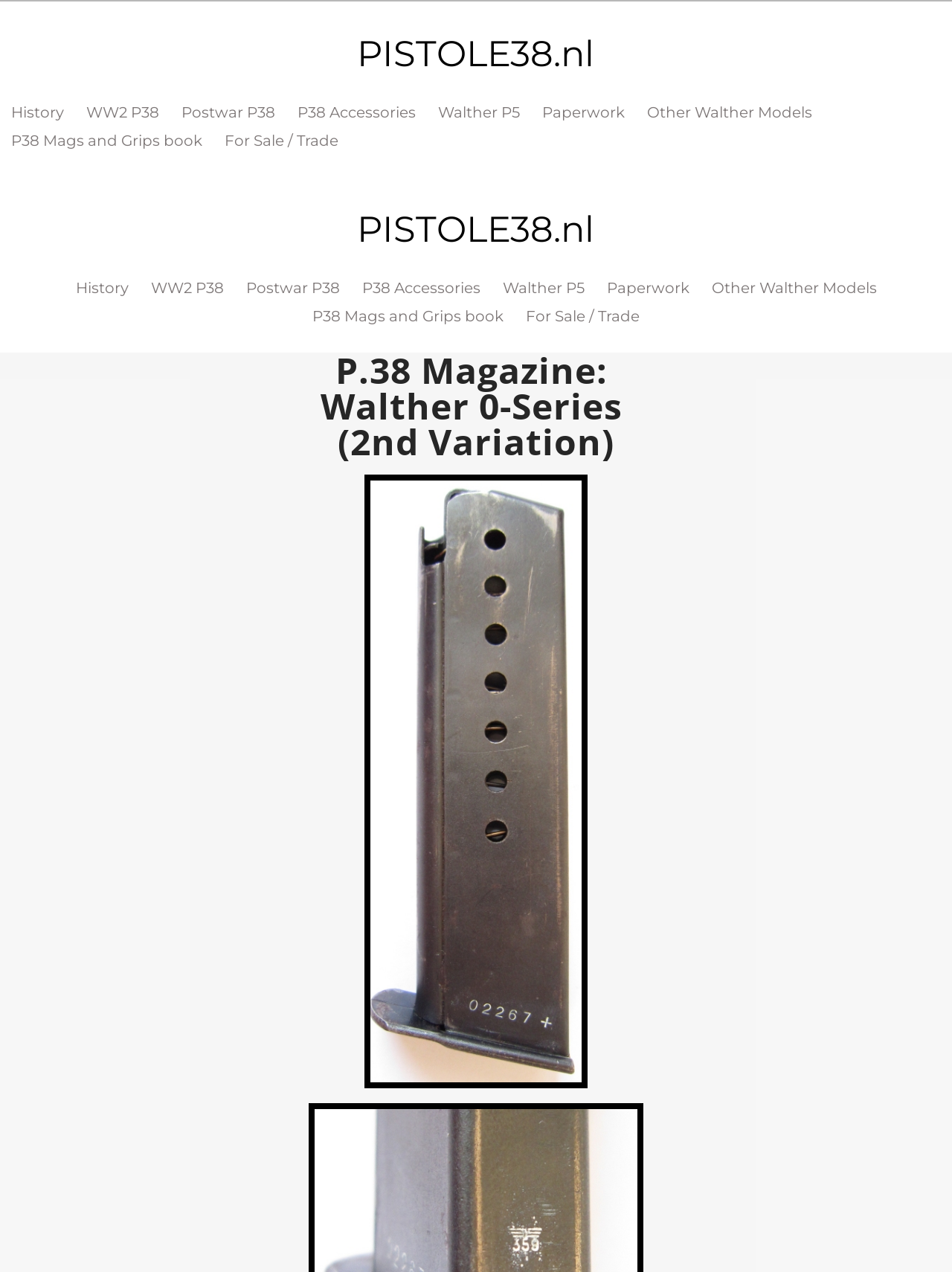How many links are there on the webpage? Refer to the image and provide a one-word or short phrase answer.

15